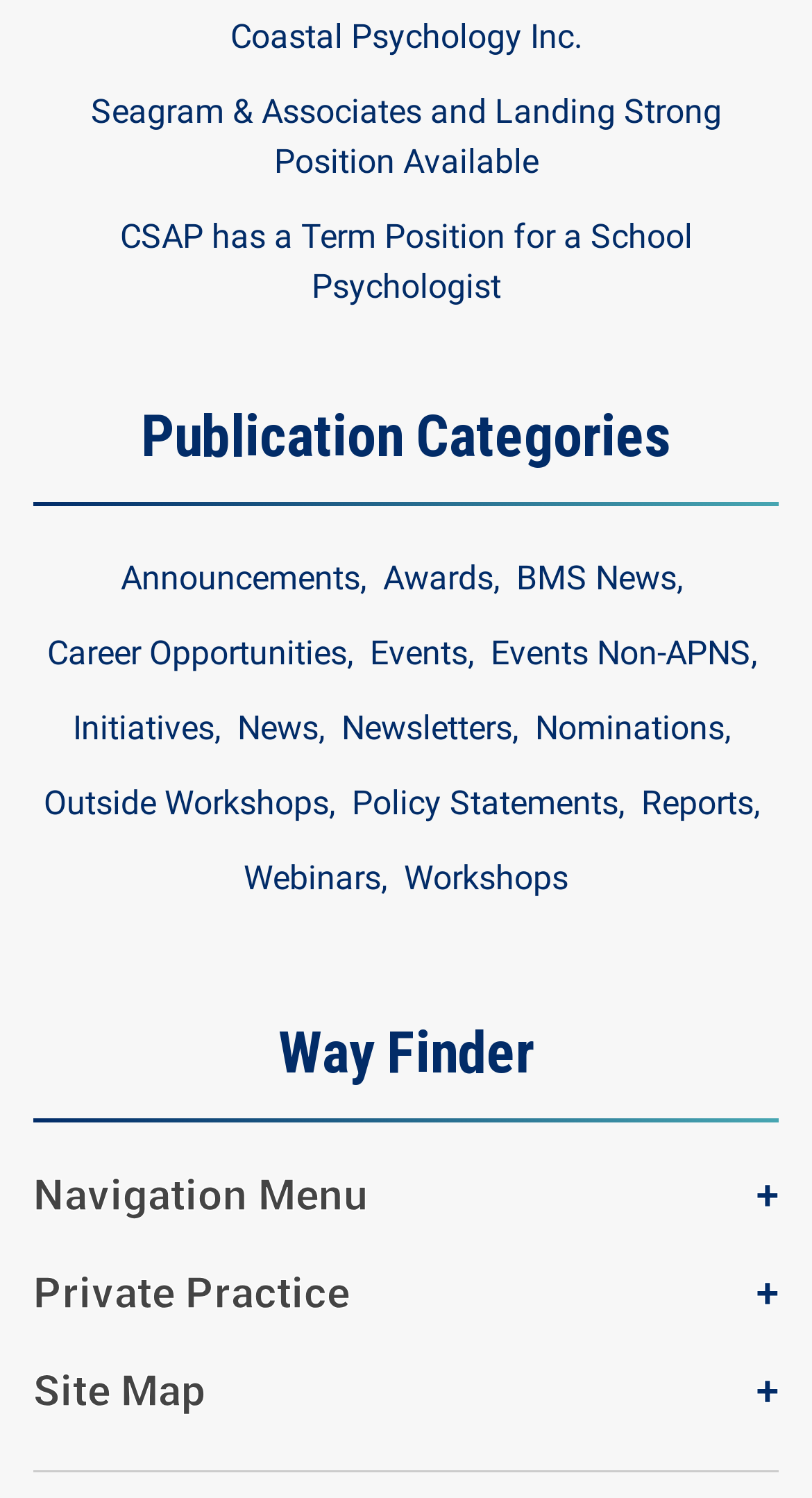How many headings are on the webpage?
Based on the visual information, provide a detailed and comprehensive answer.

I found two headings on the webpage: 'Publication Categories' and 'Way Finder'.